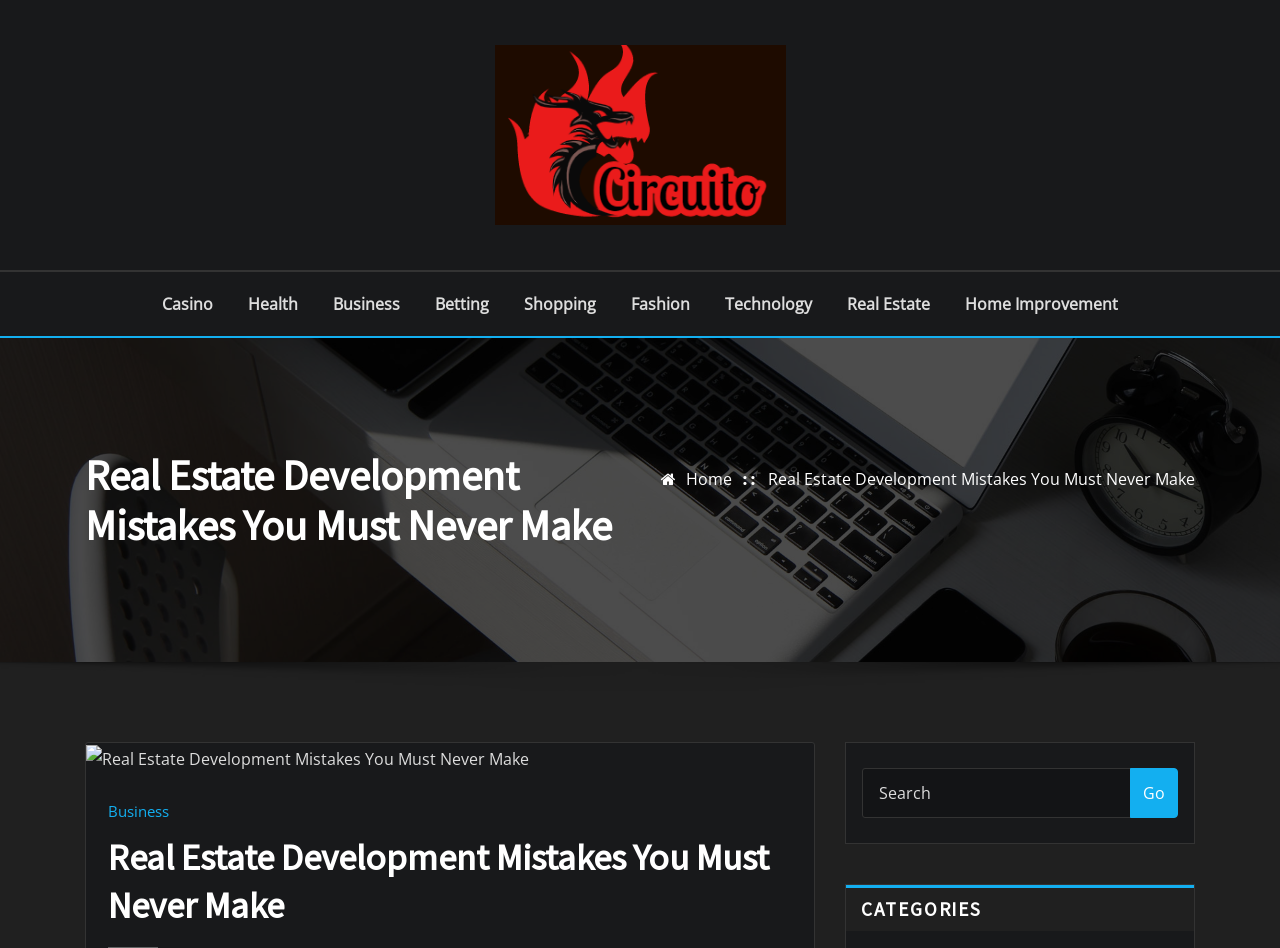Extract the text of the main heading from the webpage.

Real Estate Development Mistakes You Must Never Make